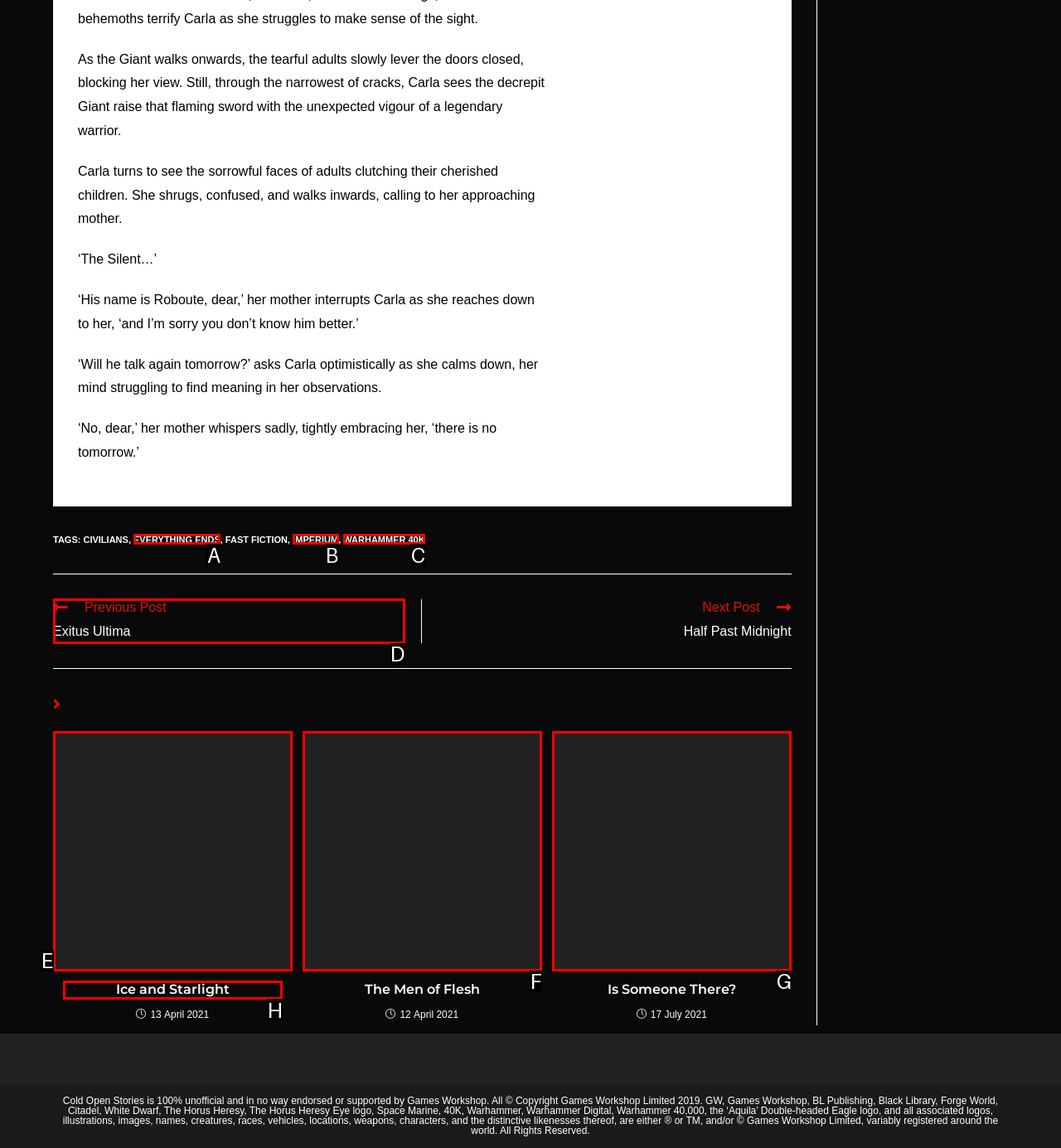Choose the option that matches the following description: Everything Ends
Answer with the letter of the correct option.

A